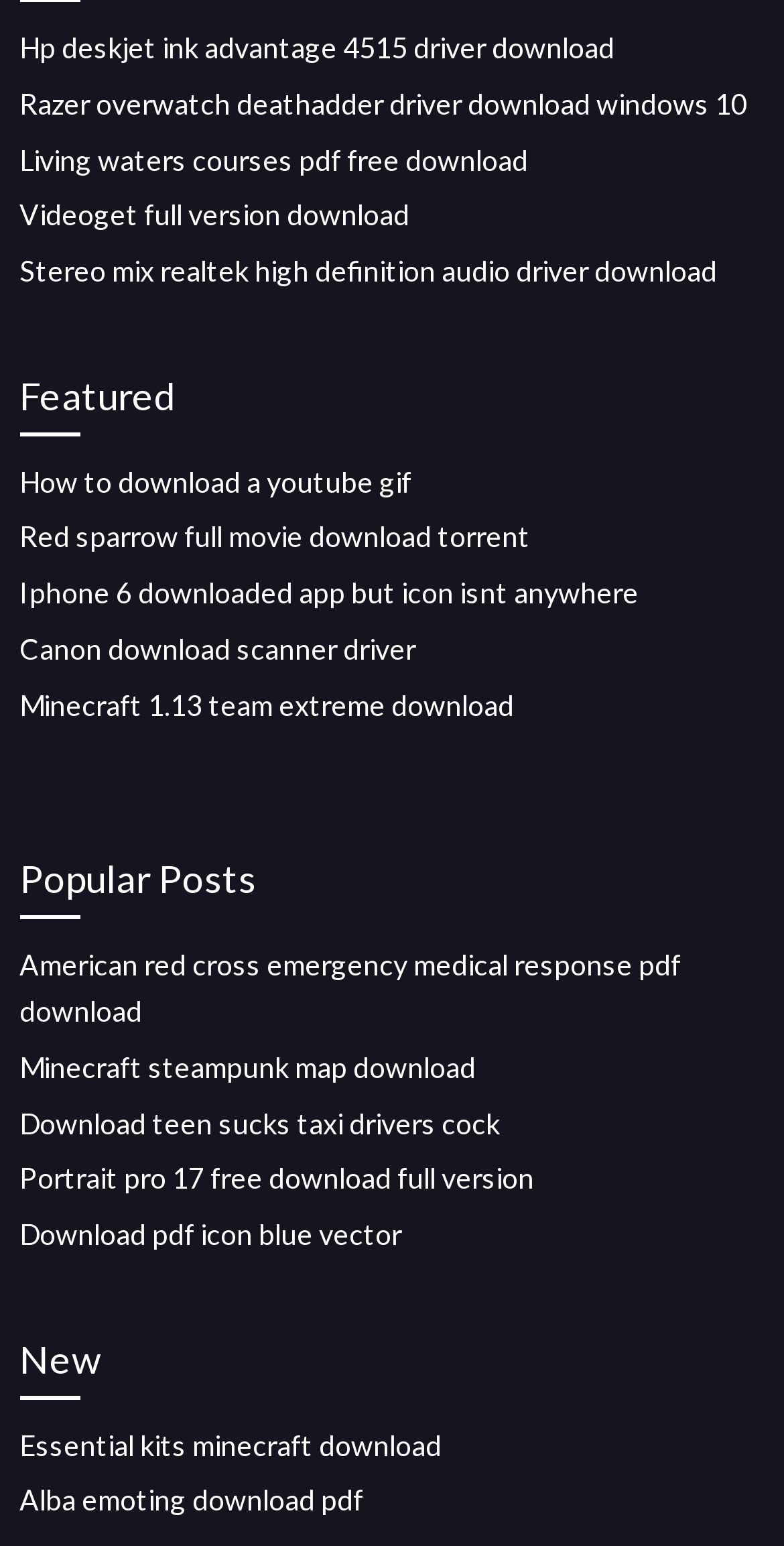How many headings are there?
Please give a well-detailed answer to the question.

I saw three headings on the webpage: 'Featured', 'Popular Posts', and 'New'.